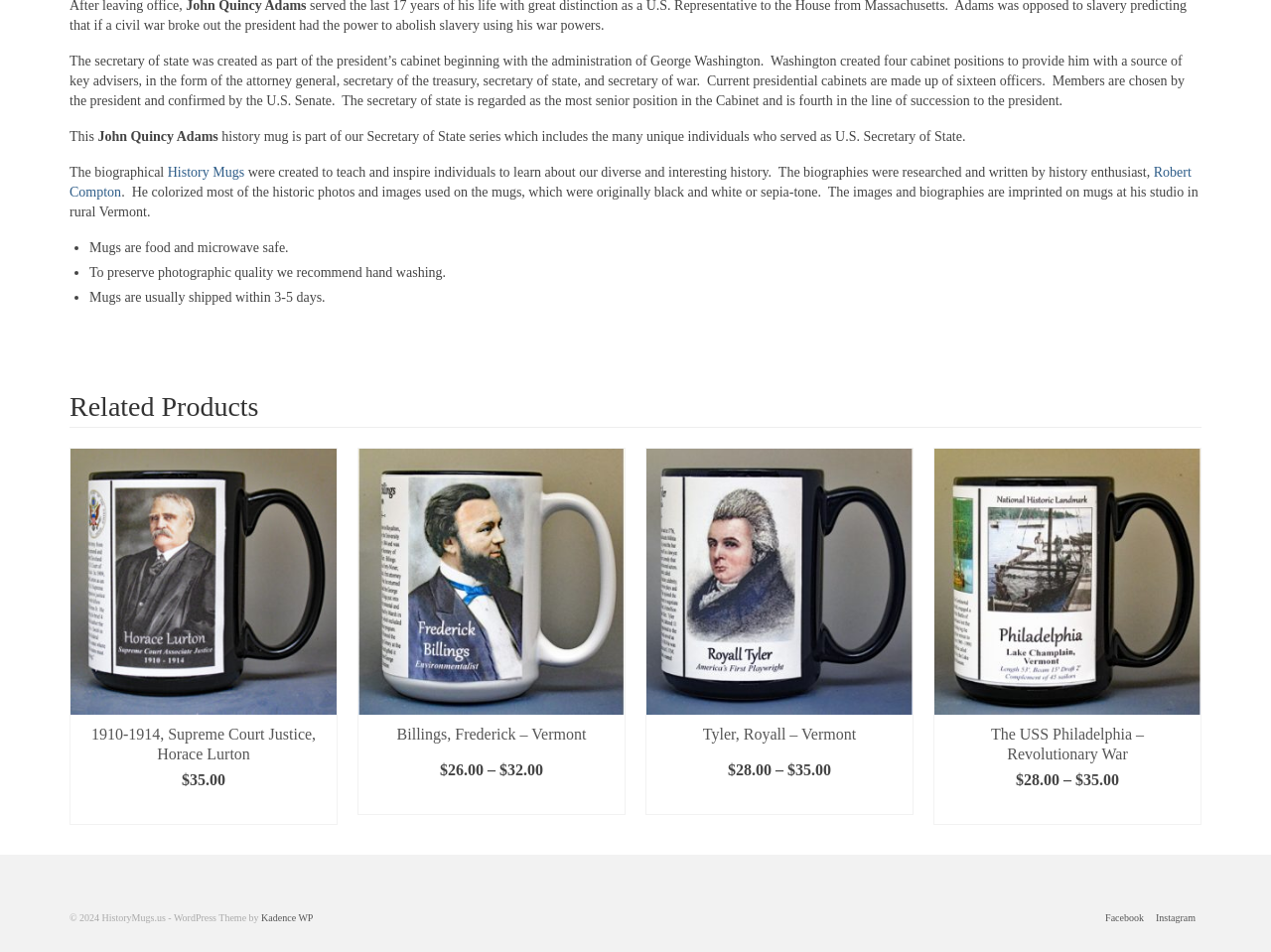Identify the bounding box coordinates for the UI element described as follows: "parent_node: Billings, Frederick – Vermont". Ensure the coordinates are four float numbers between 0 and 1, formatted as [left, top, right, bottom].

[0.509, 0.472, 0.718, 0.751]